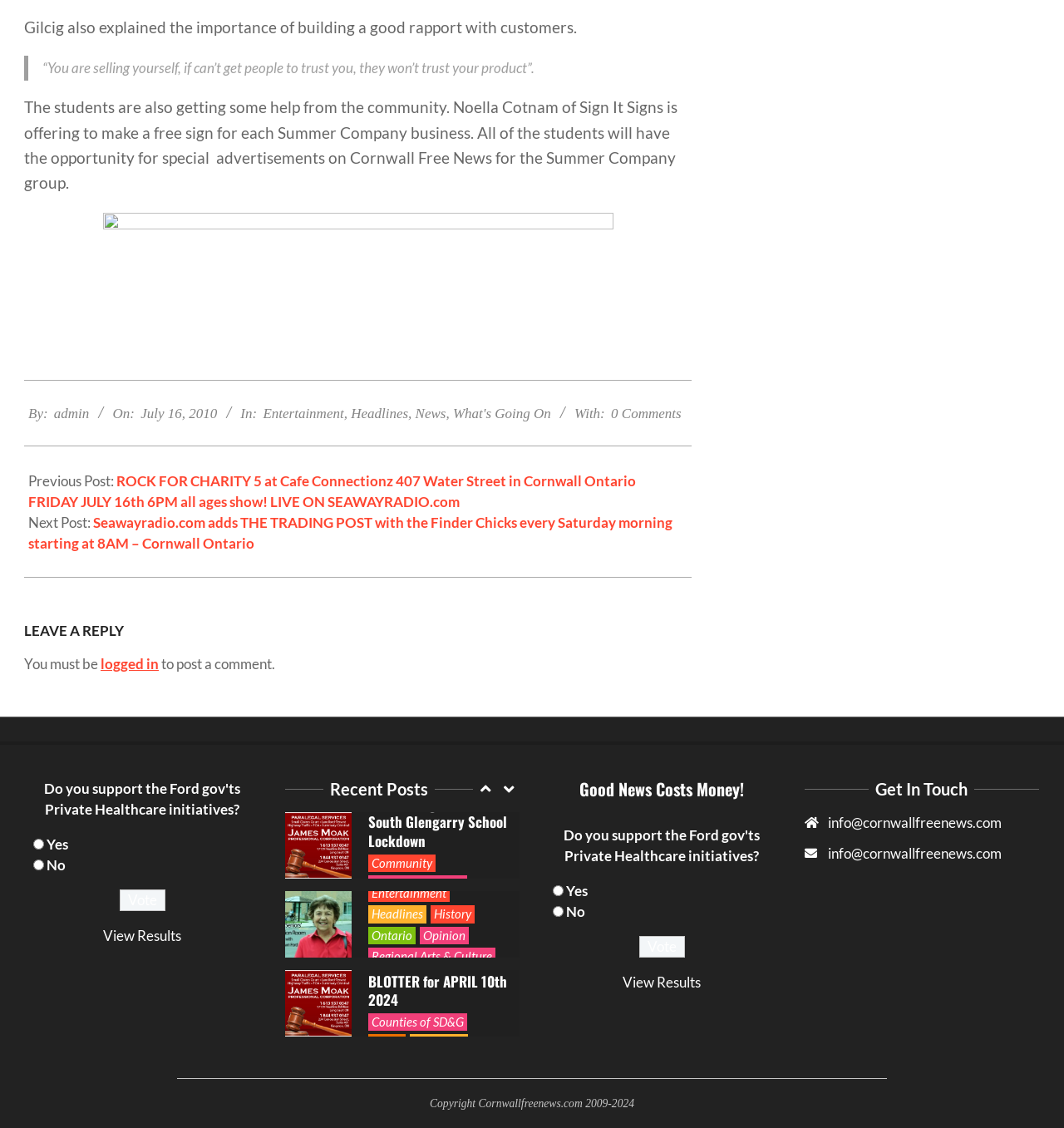What is the purpose of the 'Vote' button?
Examine the image and give a concise answer in one word or a short phrase.

To vote